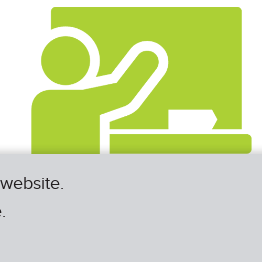Provide a one-word or short-phrase response to the question:
How many days is the training?

two days